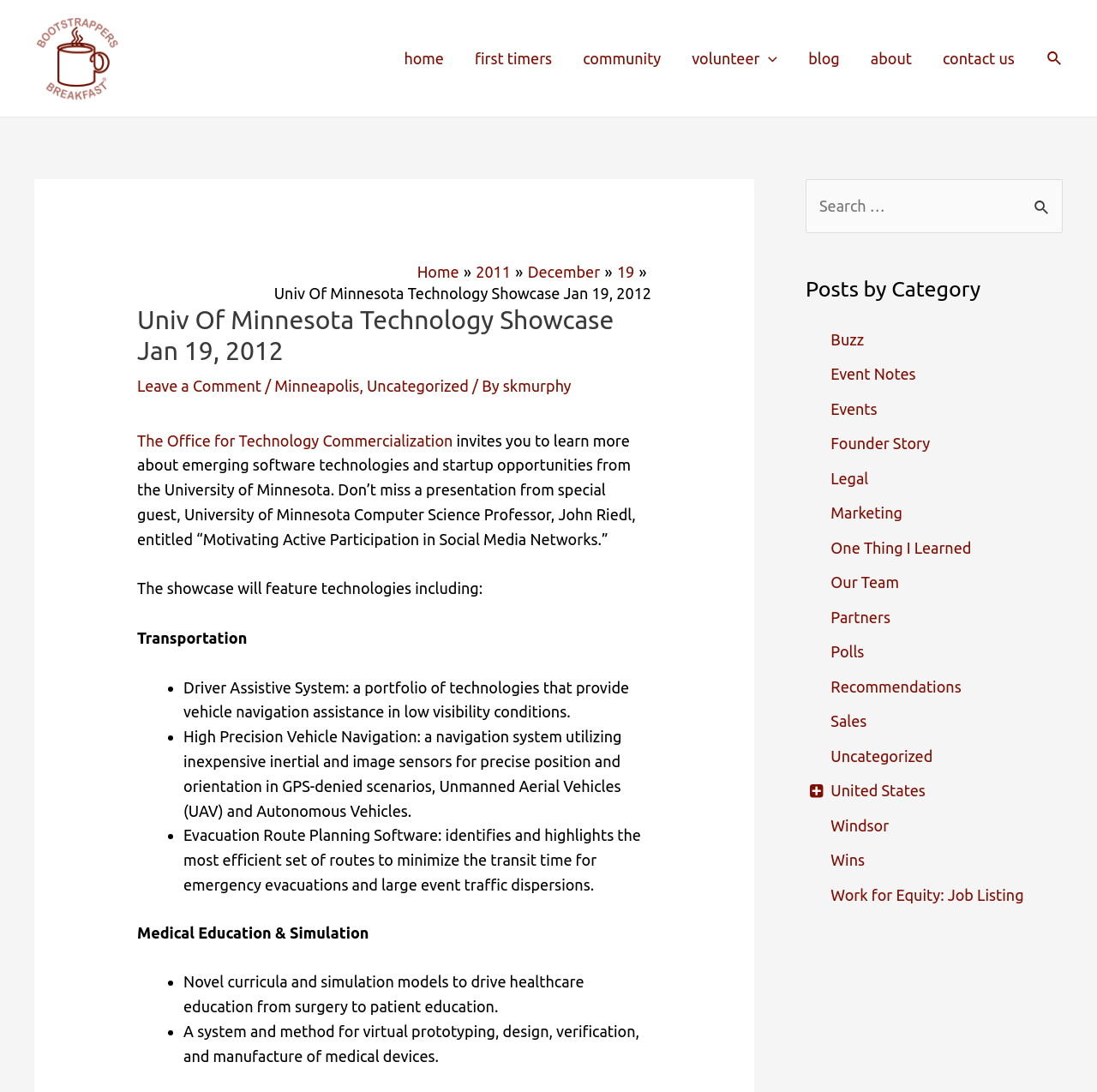Please specify the bounding box coordinates of the clickable region necessary for completing the following instruction: "Click the Bootstrappers Breakfast logo". The coordinates must consist of four float numbers between 0 and 1, i.e., [left, top, right, bottom].

[0.031, 0.044, 0.109, 0.059]